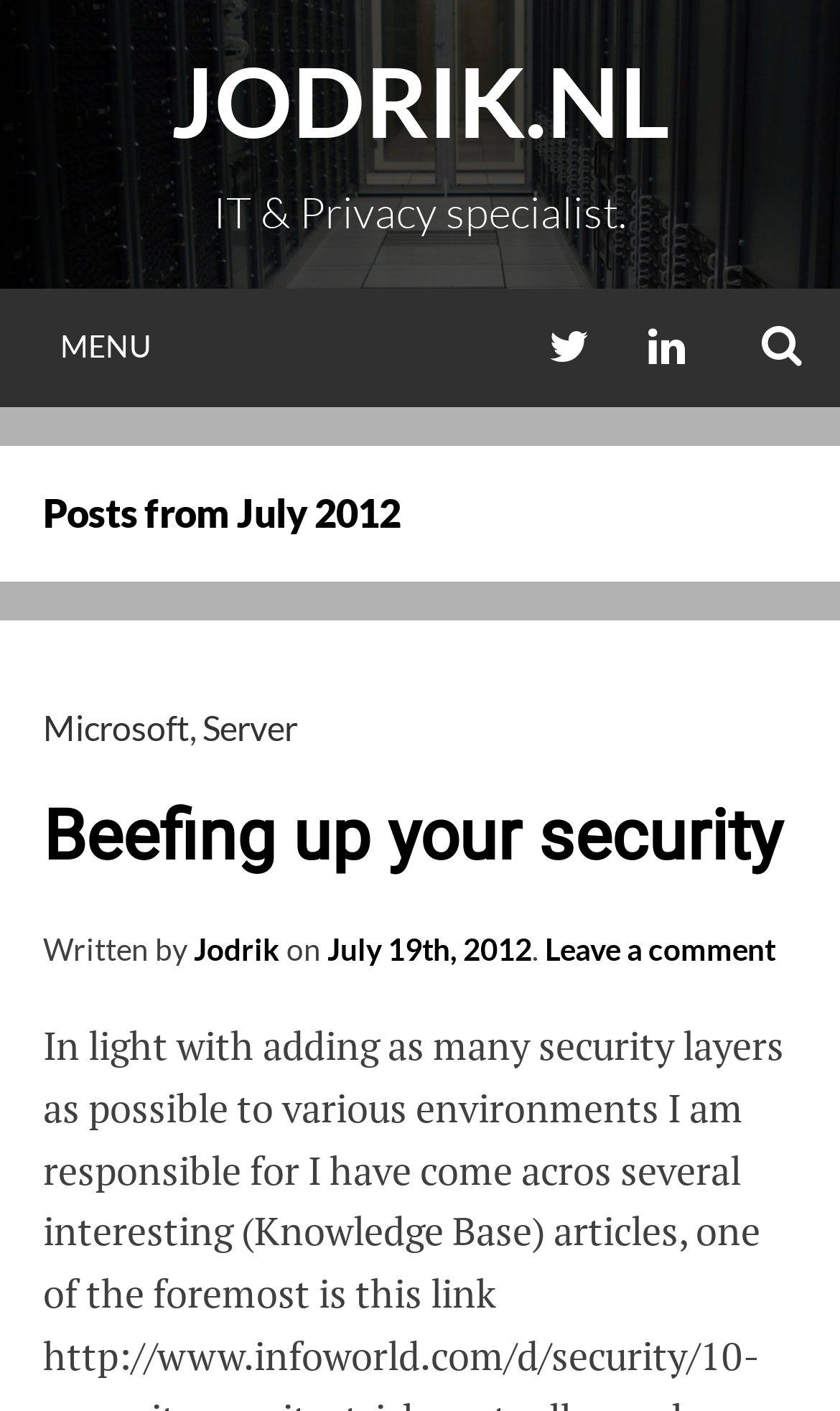Please use the details from the image to answer the following question comprehensively:
What is the title of the latest article?

The title of the latest article can be determined by looking at the heading 'Beefing up your security' which is located below the 'Posts from July 2012' heading.